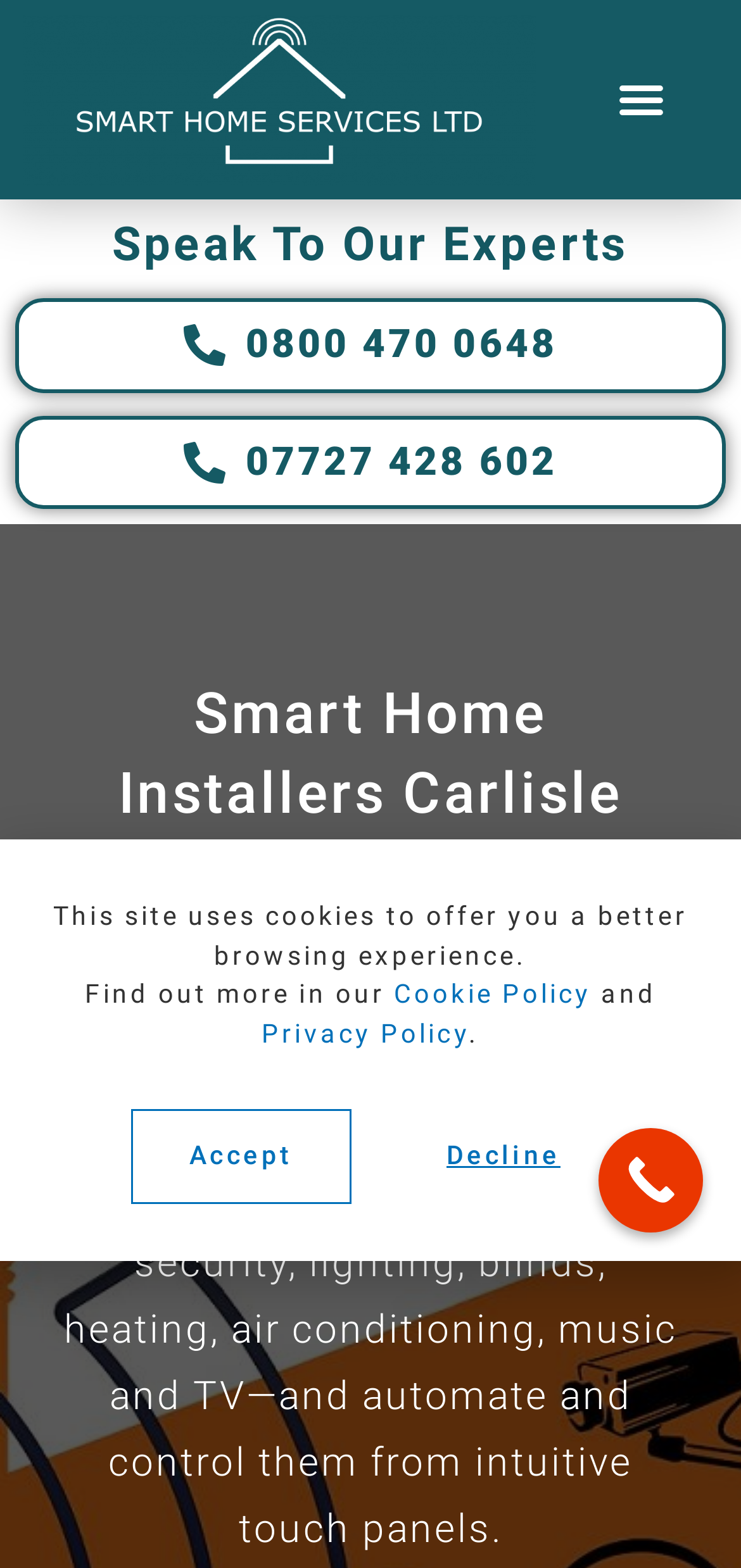Provide the bounding box coordinates of the section that needs to be clicked to accomplish the following instruction: "Call the phone number 0800 470 0648."

[0.055, 0.207, 0.945, 0.234]